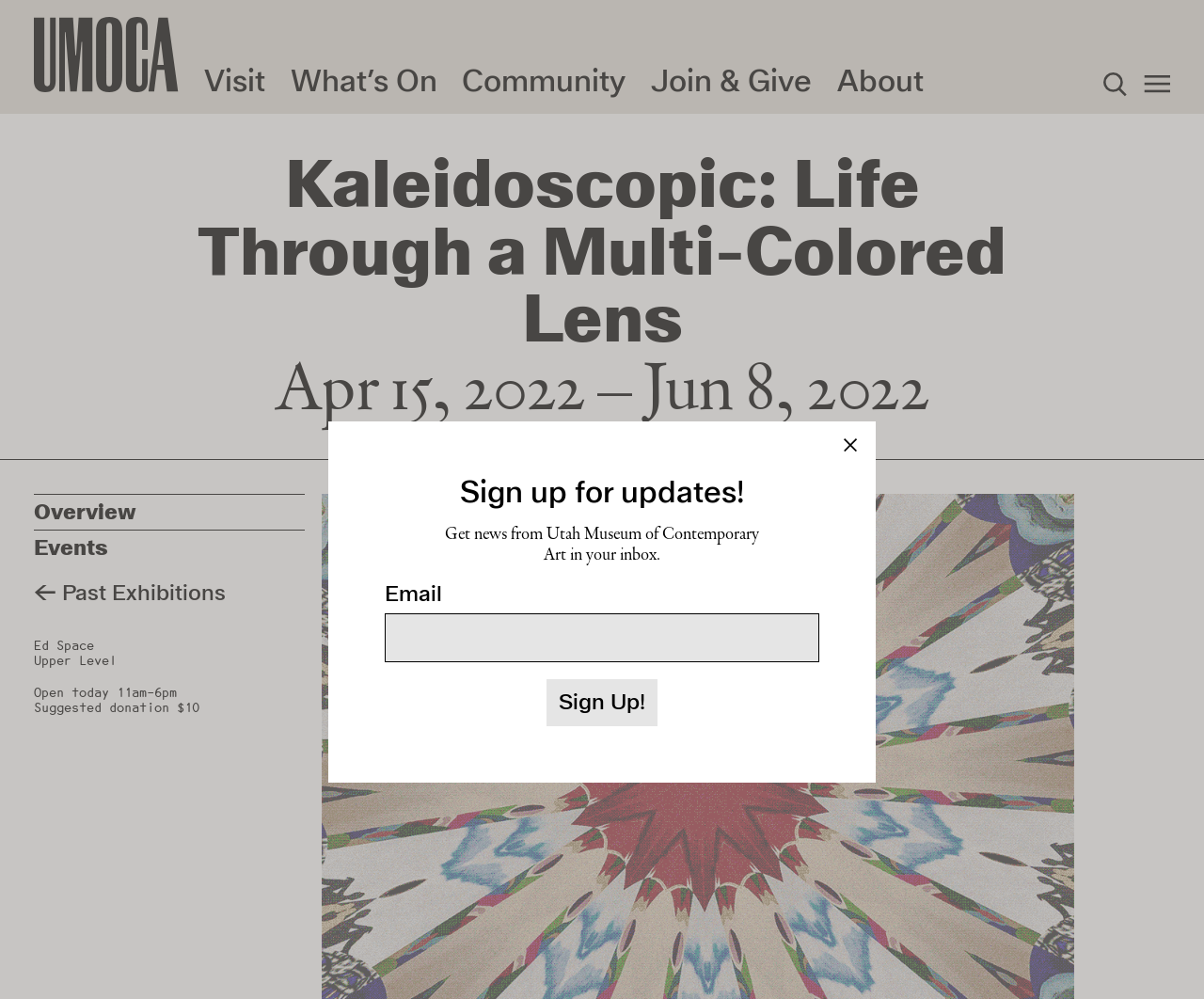Locate the bounding box coordinates of the area to click to fulfill this instruction: "Click the 'Visit' link". The bounding box should be presented as four float numbers between 0 and 1, in the order [left, top, right, bottom].

[0.169, 0.067, 0.22, 0.097]